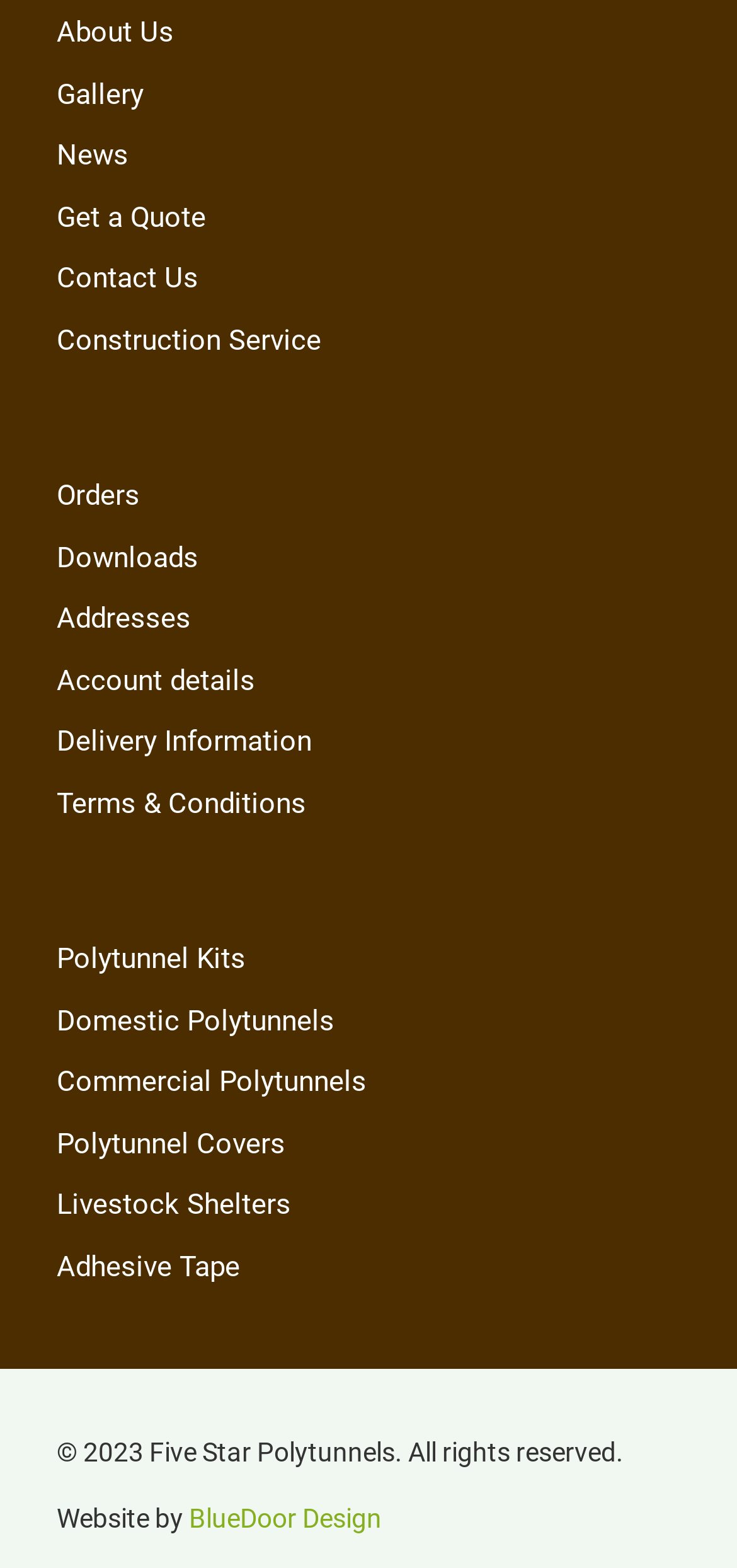Using the description: "Get a Quote", identify the bounding box of the corresponding UI element in the screenshot.

[0.077, 0.125, 0.923, 0.164]